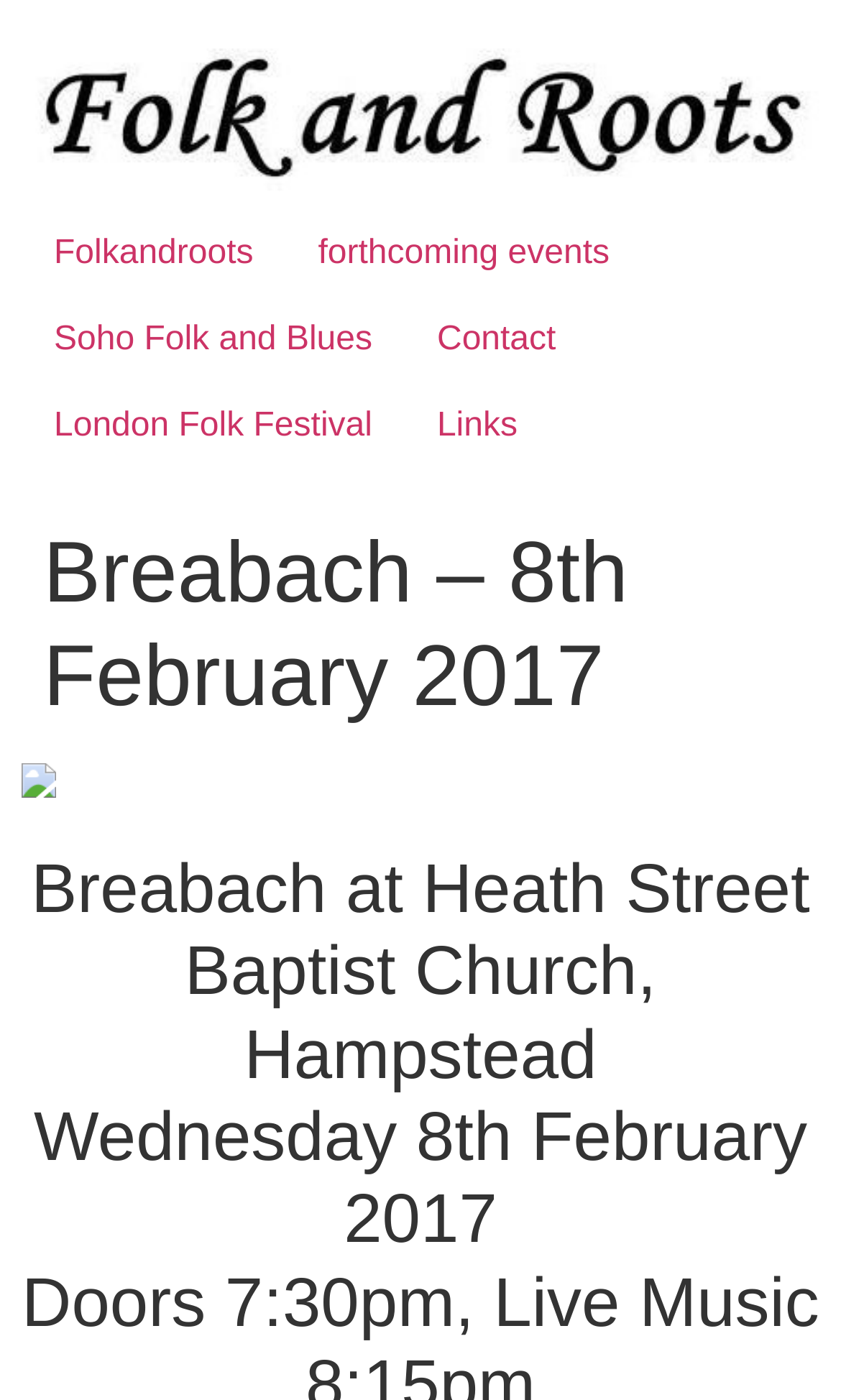Produce a meticulous description of the webpage.

The webpage appears to be an event page for a folk music group called Breabach, scheduled to perform on 8th February 2017. 

At the top of the page, there is a prominent header section that spans the entire width, containing the title "Breabach – 8th February 2017" in large font. Below the title, there is a small image. 

On the left side of the page, there are several links arranged vertically, including "Folk and Roots", "Folkandroots", "Soho Folk and Blues", and "London Folk Festival". These links are stacked on top of each other, with "Folk and Roots" at the top and "London Folk Festival" at the bottom. 

To the right of these links, there are two more links, "forthcoming events" and "Links", positioned side by side. 

The page also features an image with the text "Folk and Roots" at the very top, which is likely a logo or a banner.